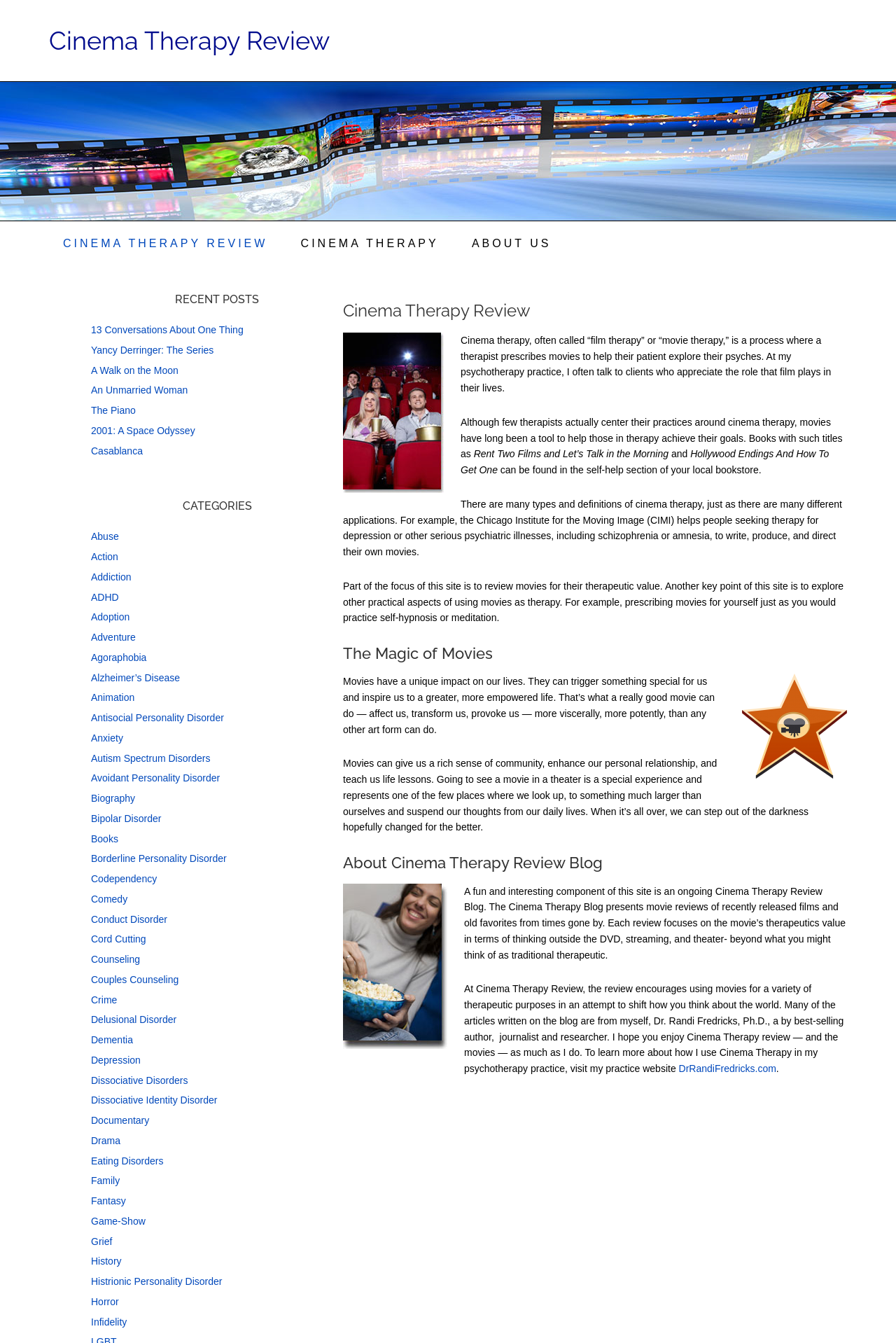Can you find the bounding box coordinates for the element to click on to achieve the instruction: "Explore the 'About Cinema Therapy Review Blog' section"?

[0.383, 0.636, 0.945, 0.649]